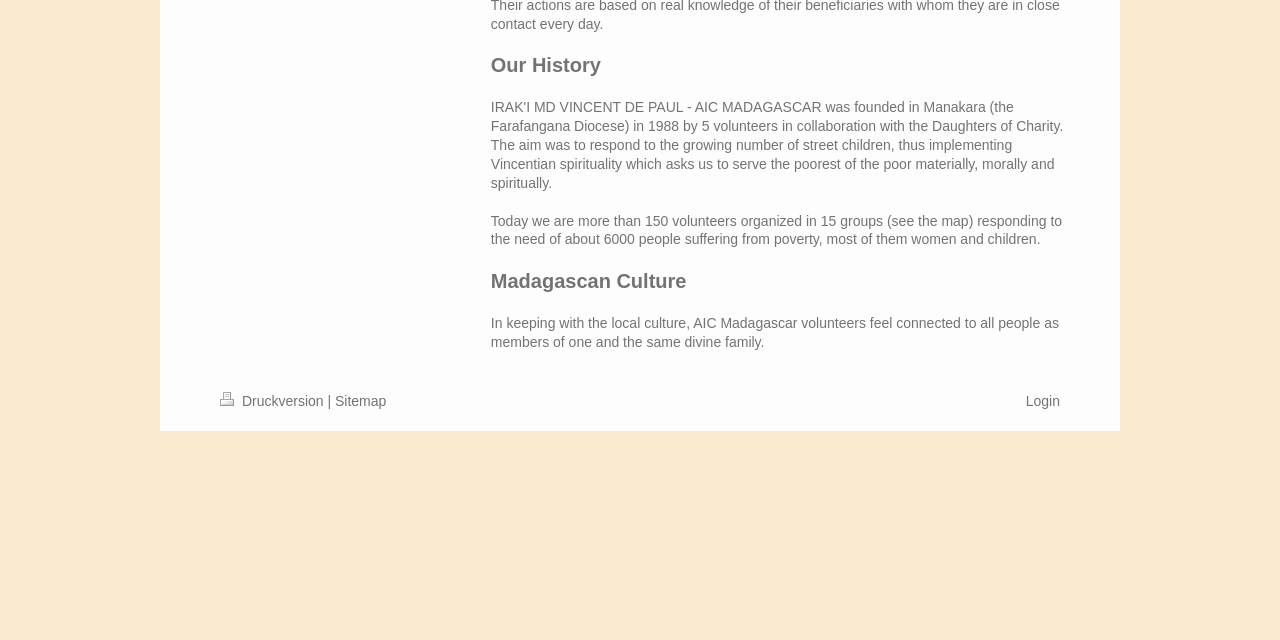Bounding box coordinates should be in the format (top-left x, top-left y, bottom-right x, bottom-right y) and all values should be floating point numbers between 0 and 1. Determine the bounding box coordinate for the UI element described as: Sitemap

[0.262, 0.614, 0.302, 0.639]